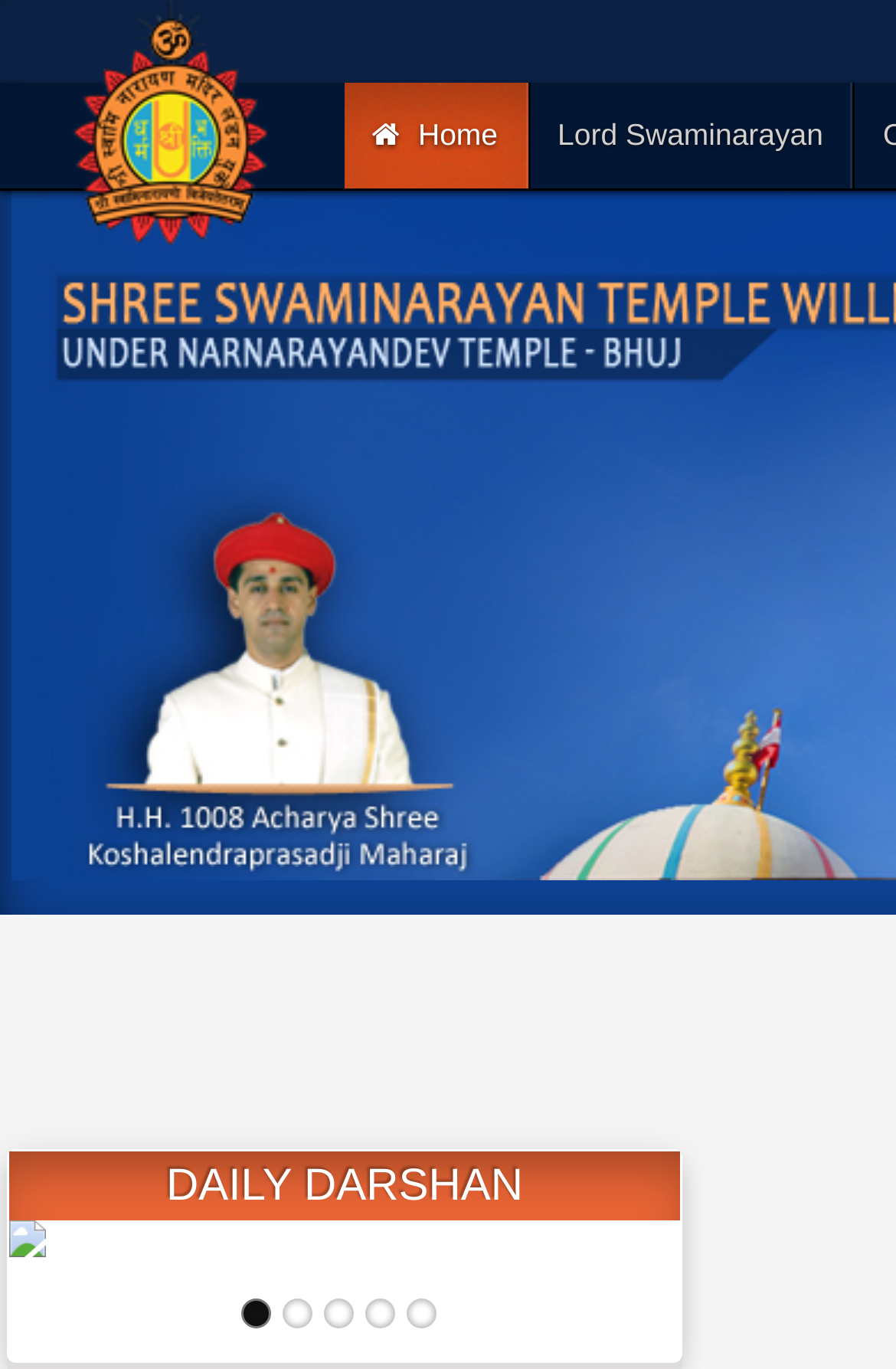Provide the bounding box coordinates of the area you need to click to execute the following instruction: "go to next page".

[0.626, 0.862, 0.759, 0.949]